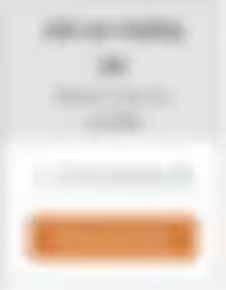Refer to the image and offer a detailed explanation in response to the question: What is the theme of the webpage?

The overall theme of the webpage is to provide investment opportunities through First Real Fund, which is evident from the call-to-action button and the brief descriptor or benefit statement that highlights the value of the service being offered.